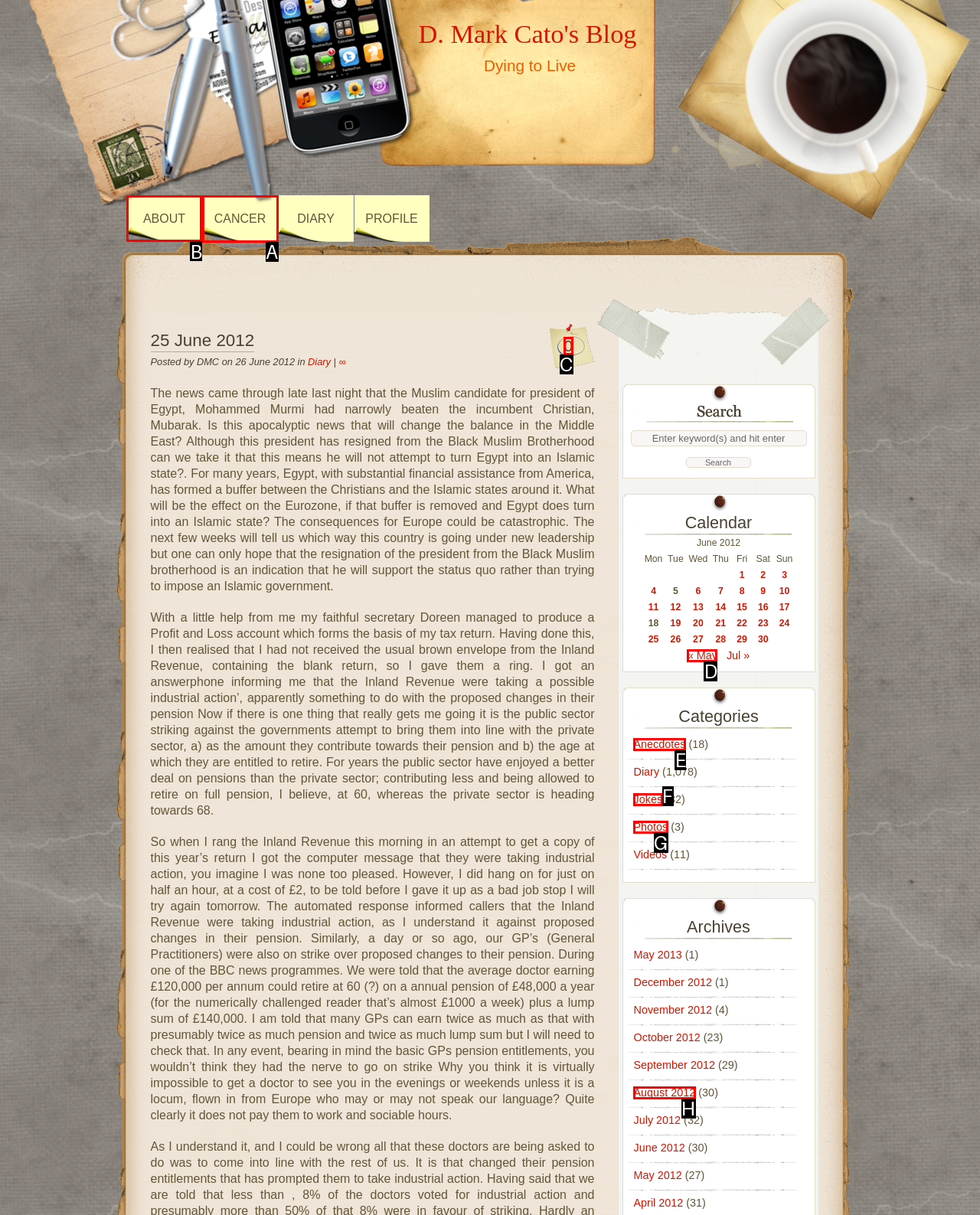Identify the correct letter of the UI element to click for this task: Check adoption information
Respond with the letter from the listed options.

None